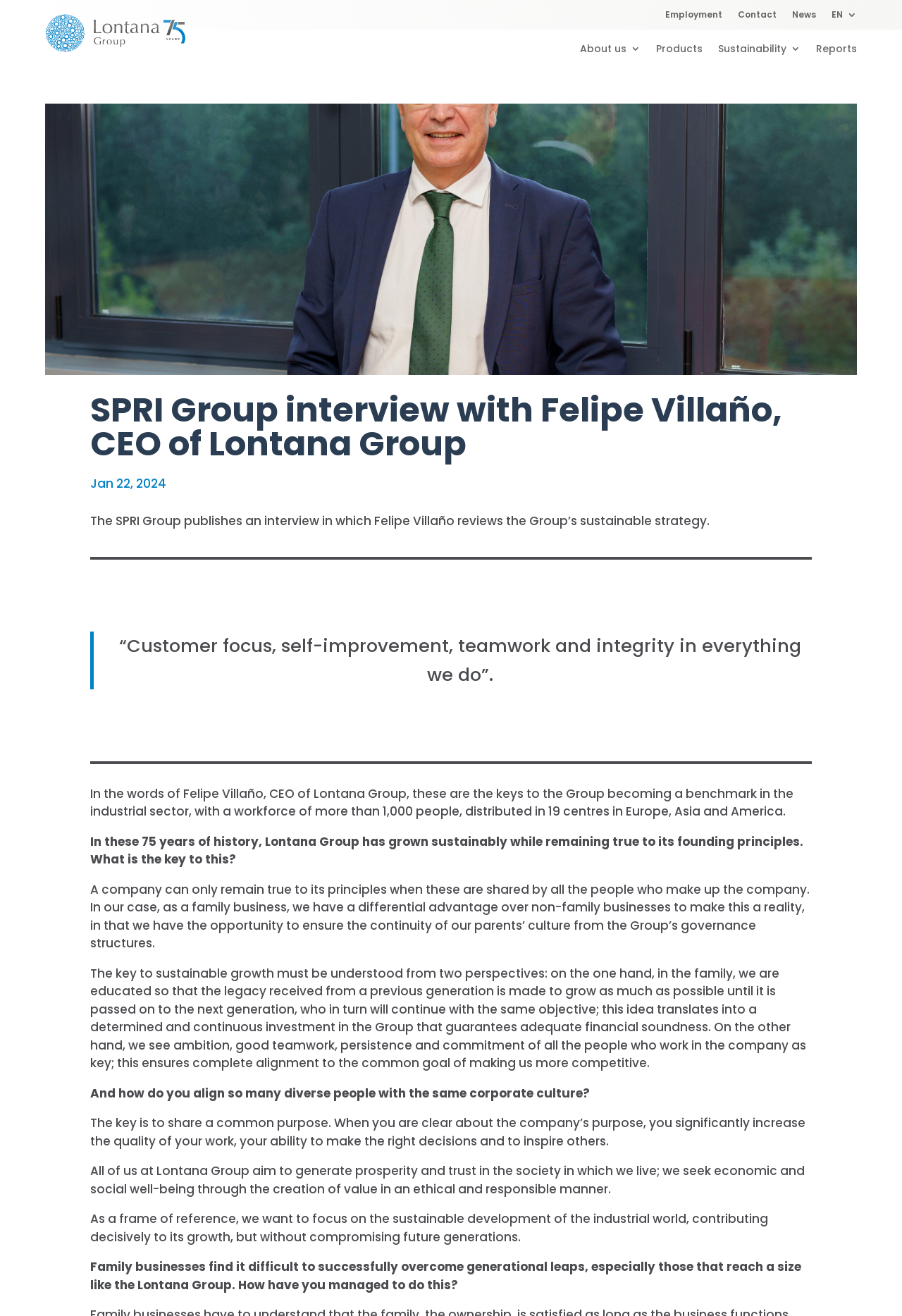What is the key to sustainable growth?
Please provide a full and detailed response to the question.

I found the key to sustainable growth by reading the static text element that says 'The key to sustainable growth must be understood from two perspectives: on the one hand, in the family, we are educated so that the legacy received from a previous generation is made to grow as much as possible until it is passed on to the next generation, who in turn will continue with the same objective; this idea translates into a determined and continuous investment in the Group that guarantees adequate financial soundness. On the other hand, we see ambition, good teamwork, persistence and commitment of all the people who work in the company as key; this ensures complete alignment to the common goal of making us more competitive.' This text is located in the middle of the webpage.